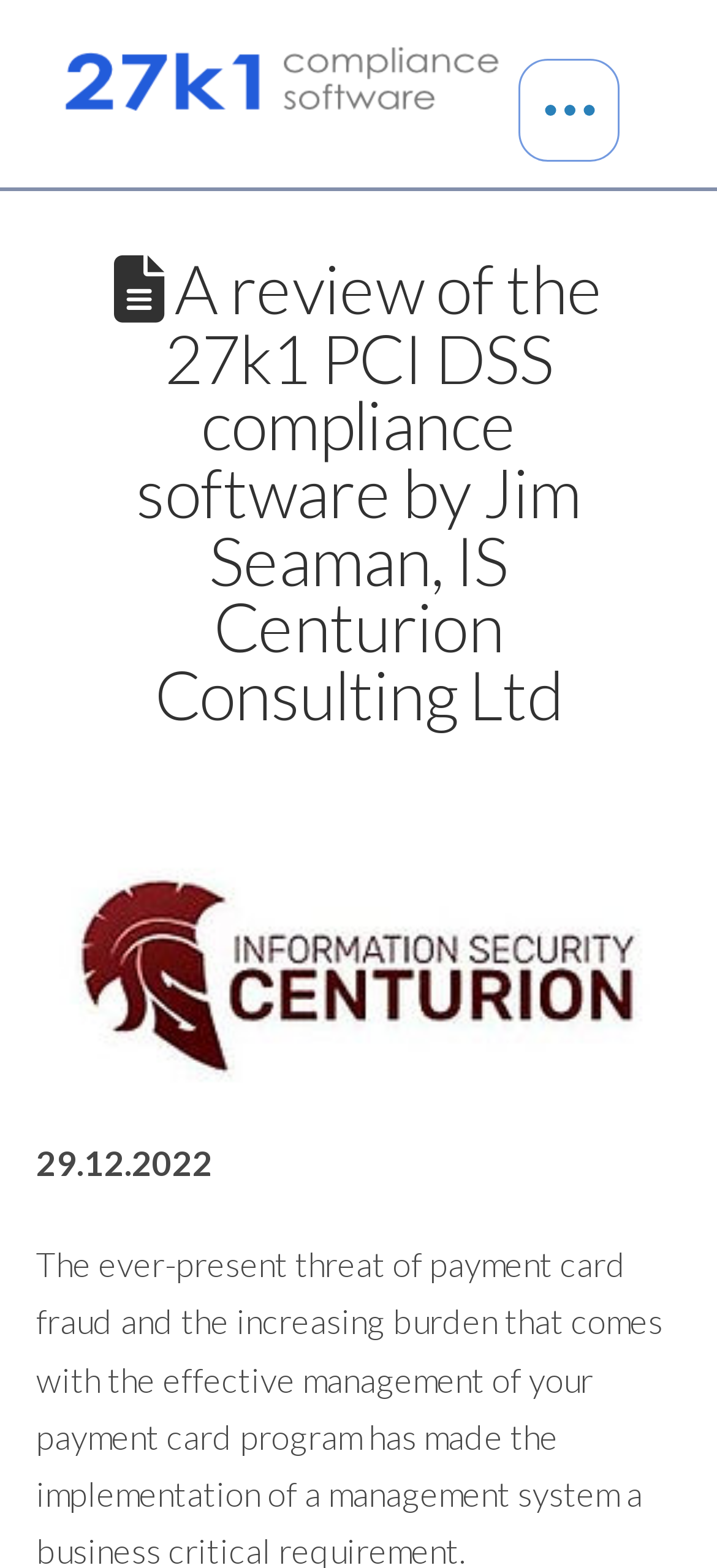Construct a comprehensive caption that outlines the webpage's structure and content.

The webpage appears to be a review of the 27k1 PCI DSS compliance software by Jim Seaman, IS Centurion Consulting Ltd. At the top-left of the page, there is a link to an ISO27001 ISMS Windows application, accompanied by a small image. 

To the right of this link, there is a button labeled "Toggle Off Canvas Content" which, when clicked, controls a menu. Above this button, there is a header section that spans most of the page's width. Within this header, there is a prominent heading that displays the title of the review. 

Below the heading, there is a small non-descriptive text element, followed by a large image that likely illustrates the software being reviewed. The image takes up most of the page's width. 

At the bottom-left of the page, there is a date "29.12.2022" indicating when the review was published. Finally, at the bottom of the page, there is a "Back to Top" link, allowing users to quickly navigate to the top of the page.